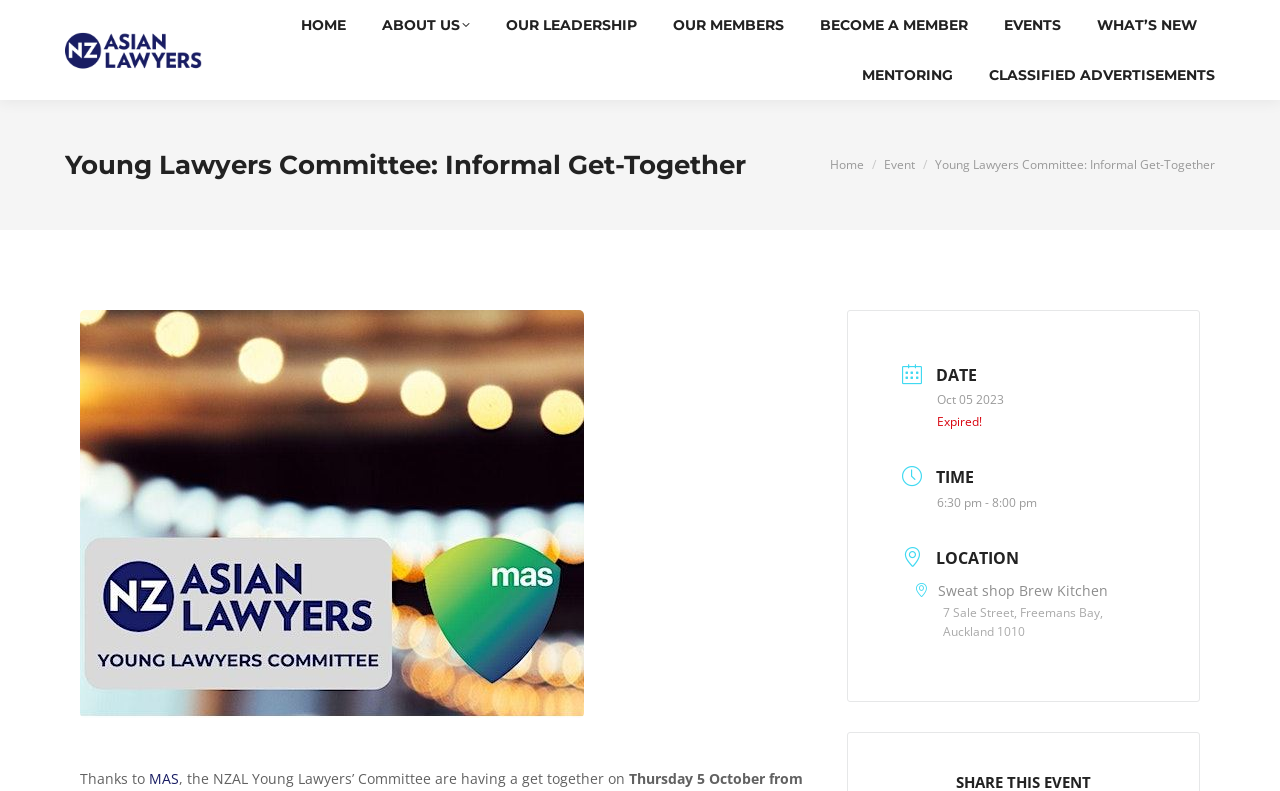Locate and provide the bounding box coordinates for the HTML element that matches this description: "Become a Member".

[0.641, 0.013, 0.756, 0.051]